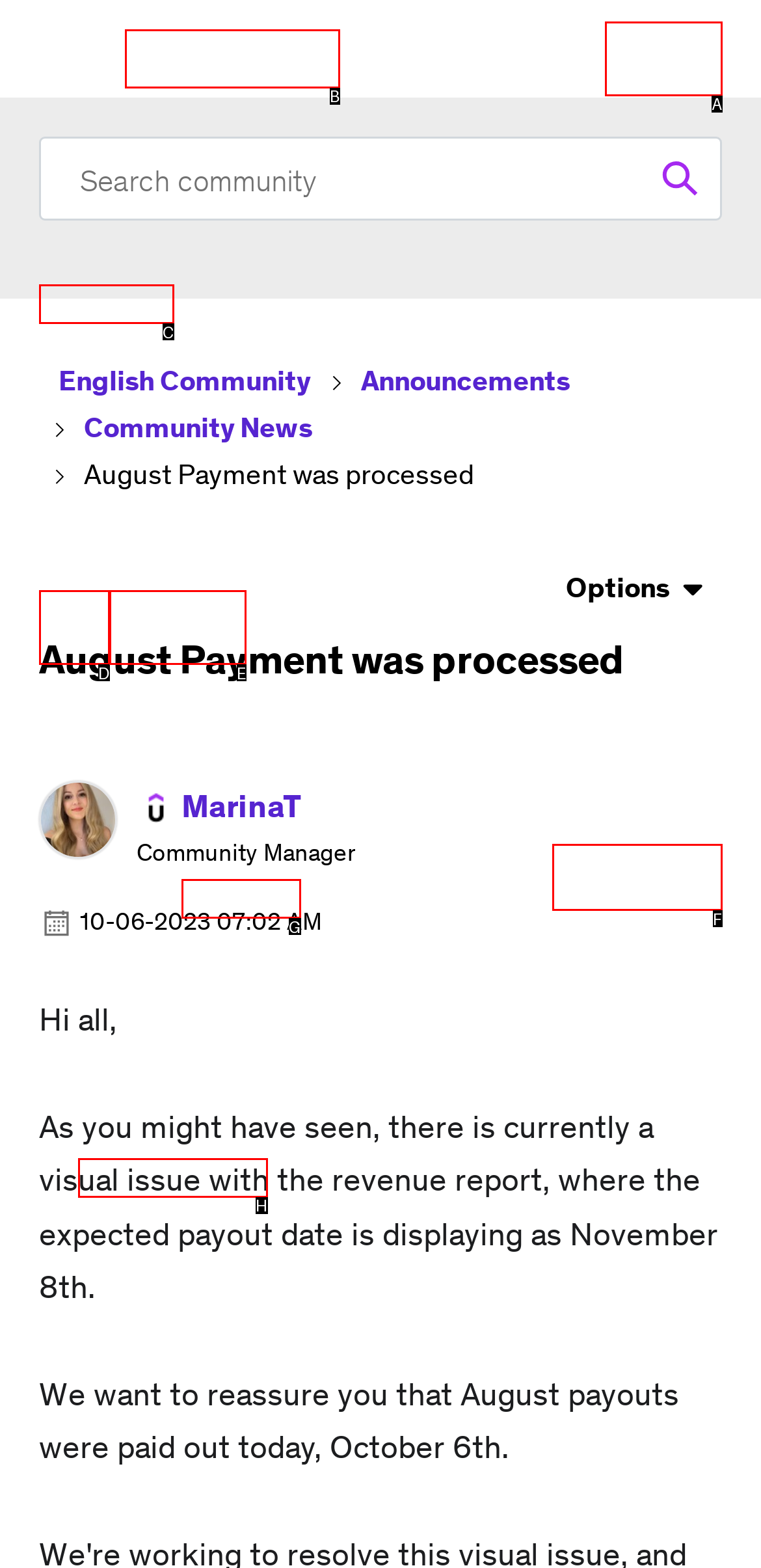From the options shown, which one fits the description: 2 Likes? Respond with the appropriate letter.

E